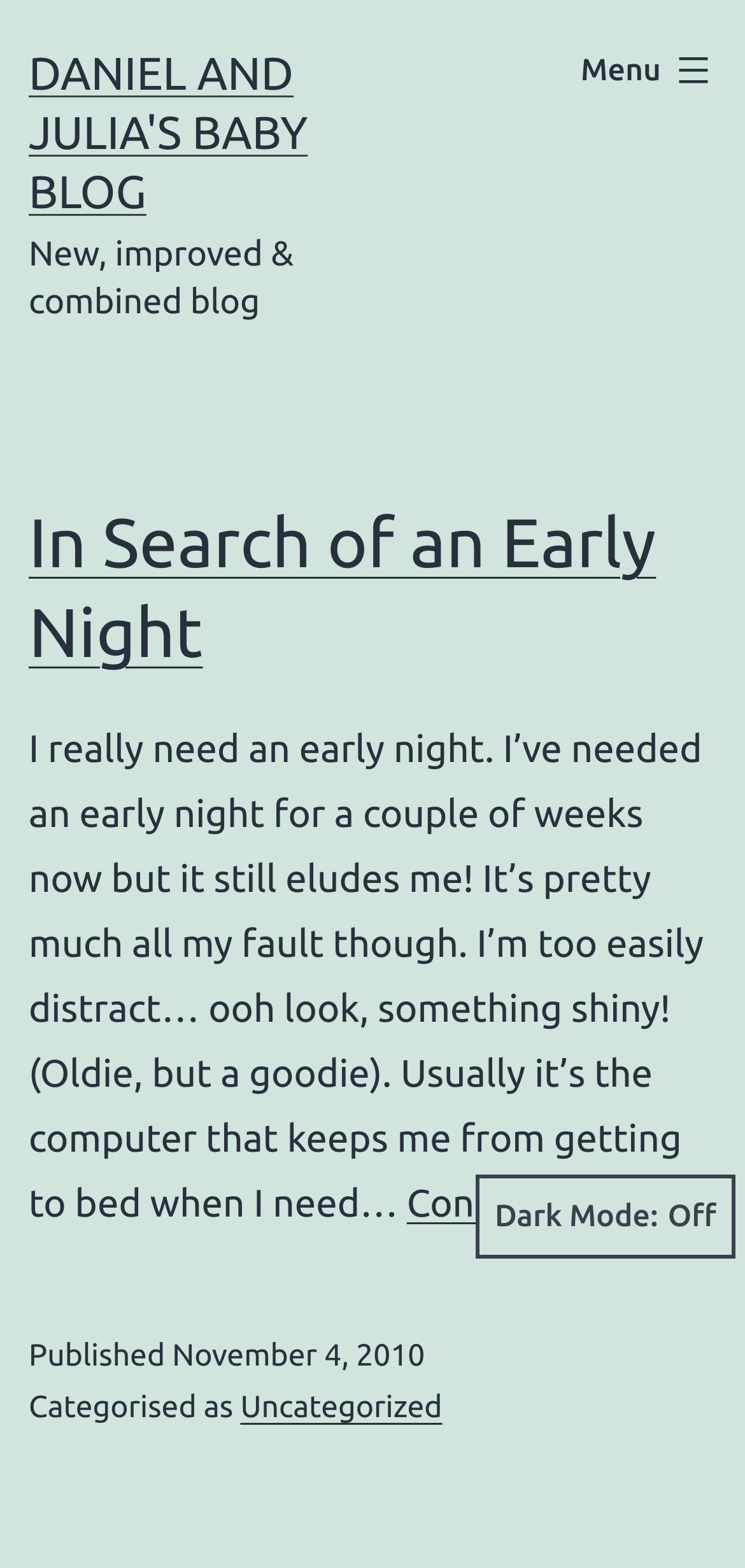Provide the bounding box for the UI element matching this description: "Popular".

None